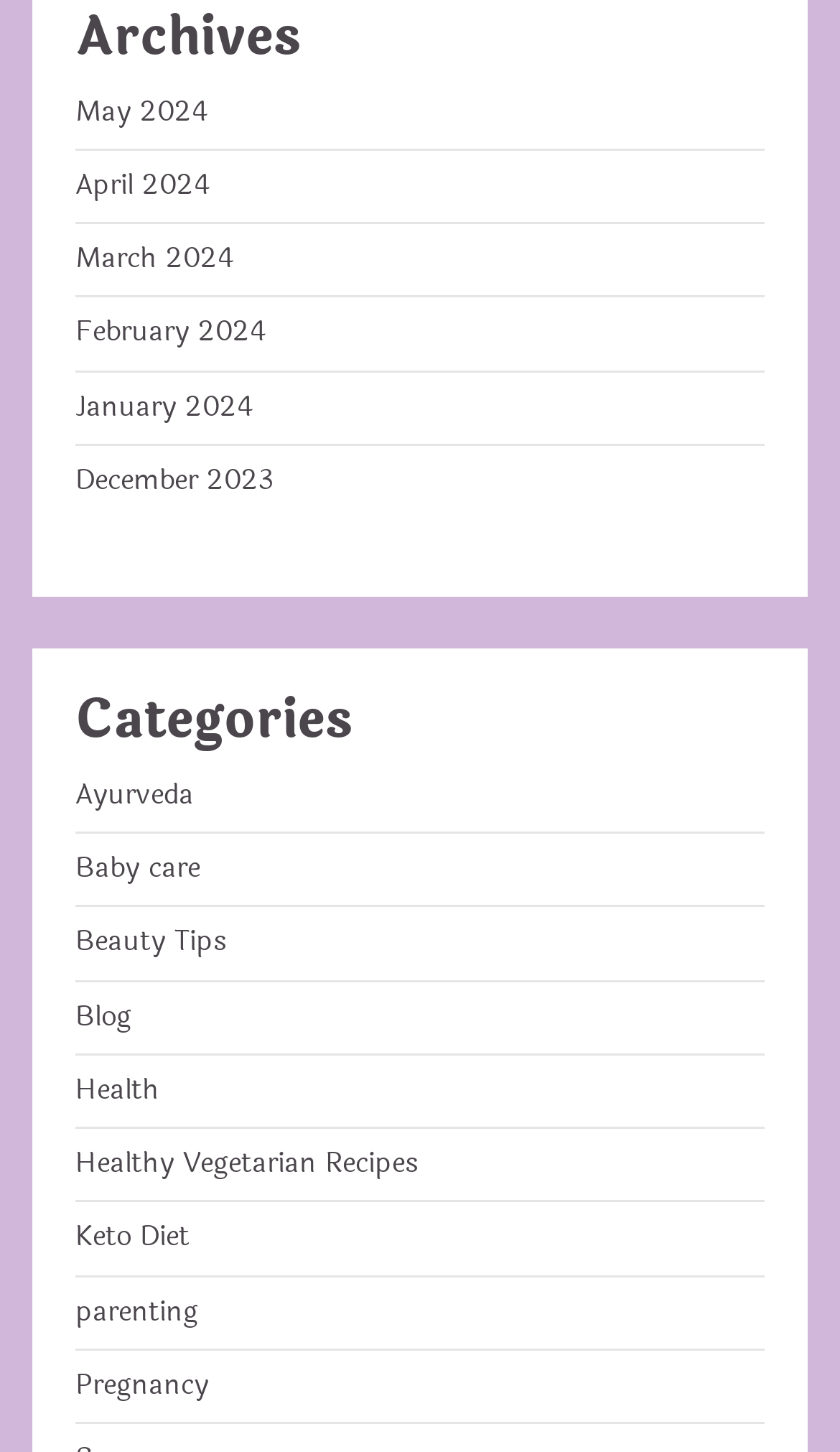Find and indicate the bounding box coordinates of the region you should select to follow the given instruction: "read articles from January 2024".

[0.09, 0.265, 0.303, 0.295]